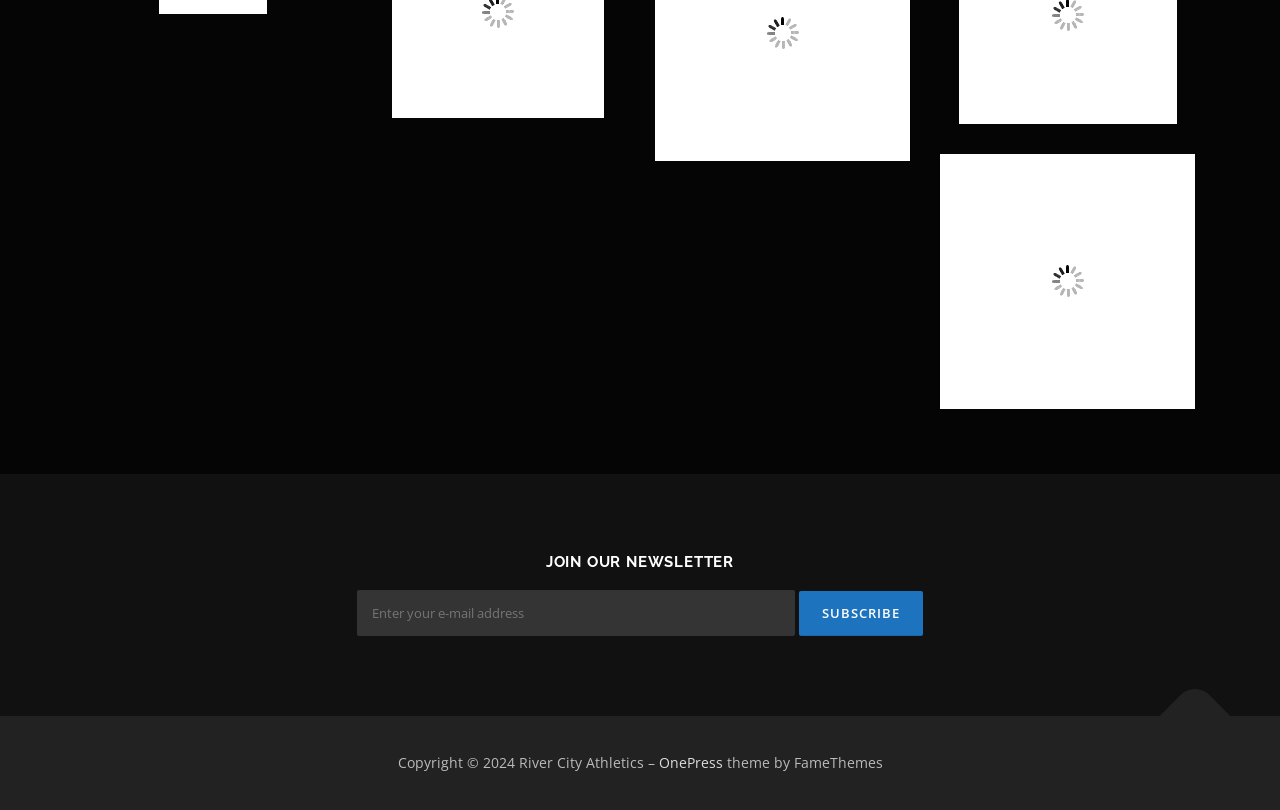Look at the image and answer the question in detail:
What is the theme provider?

The theme provider information is located at the bottom of the webpage and states 'theme by FameThemes', indicating that the theme provider is FameThemes.